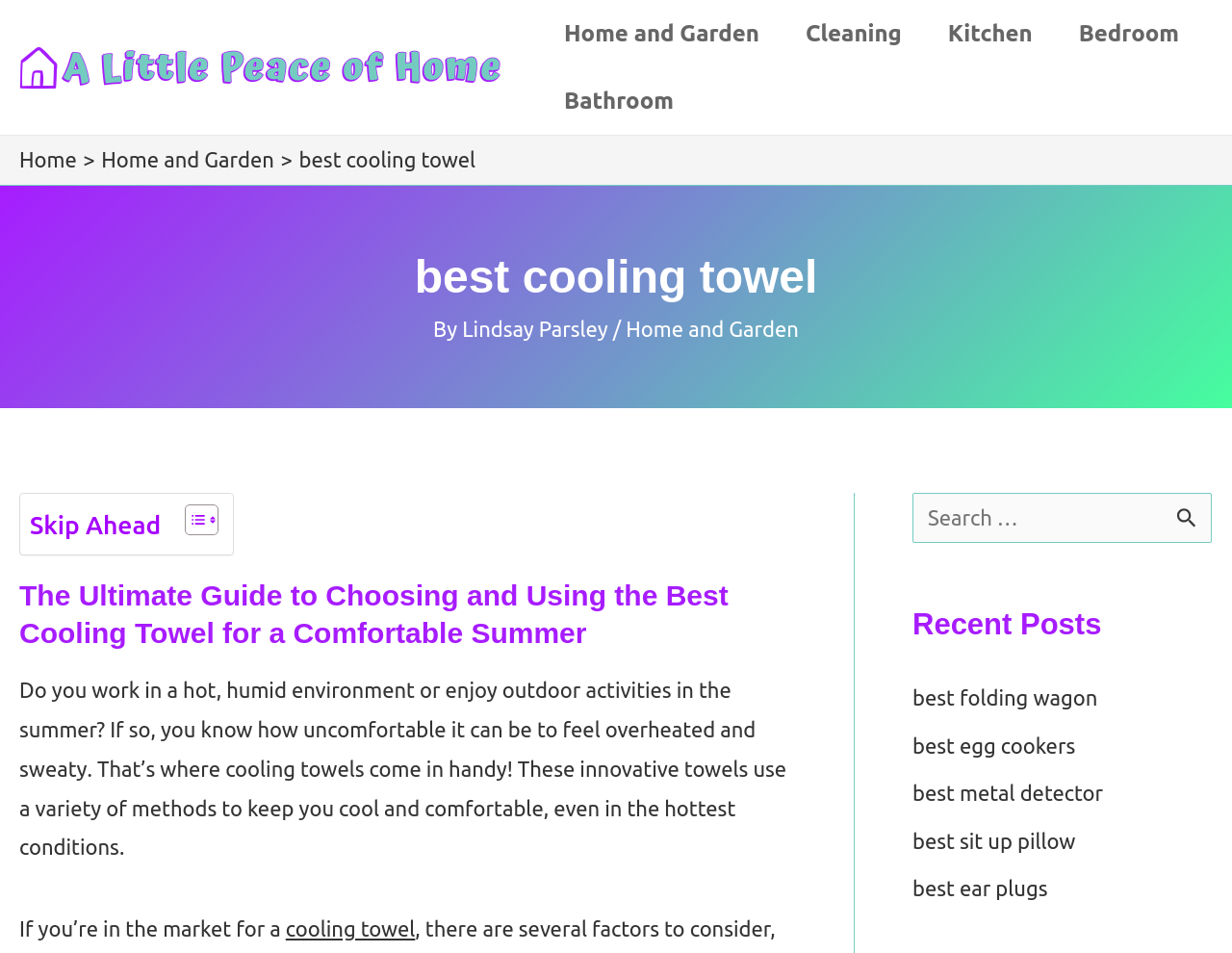Using the element description provided, determine the bounding box coordinates in the format (top-left x, top-left y, bottom-right x, bottom-right y). Ensure that all values are floating point numbers between 0 and 1. Element description: best metal detector

[0.741, 0.82, 0.895, 0.845]